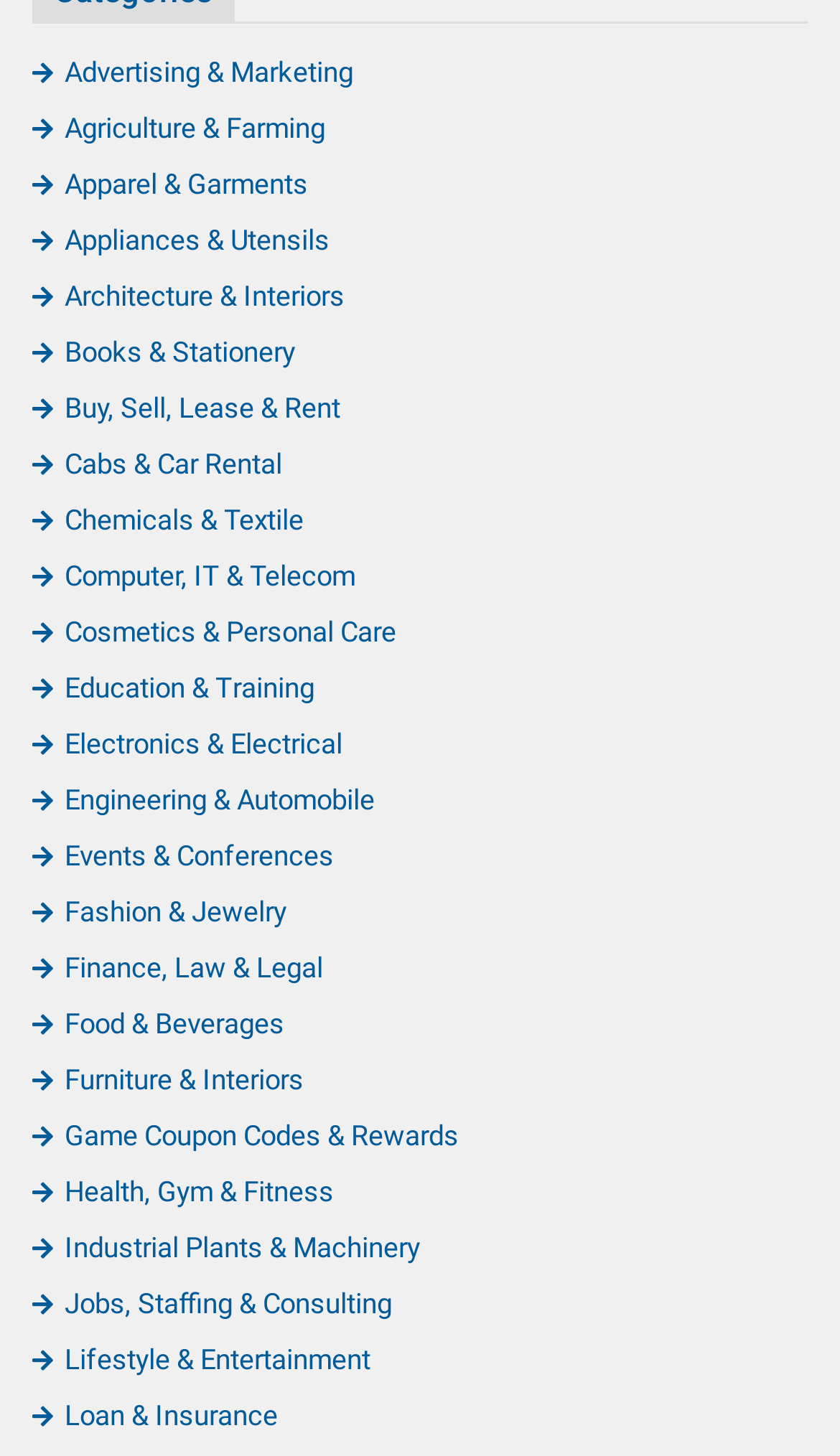Please find the bounding box coordinates of the element that must be clicked to perform the given instruction: "Browse Advertising & Marketing". The coordinates should be four float numbers from 0 to 1, i.e., [left, top, right, bottom].

[0.038, 0.039, 0.421, 0.061]